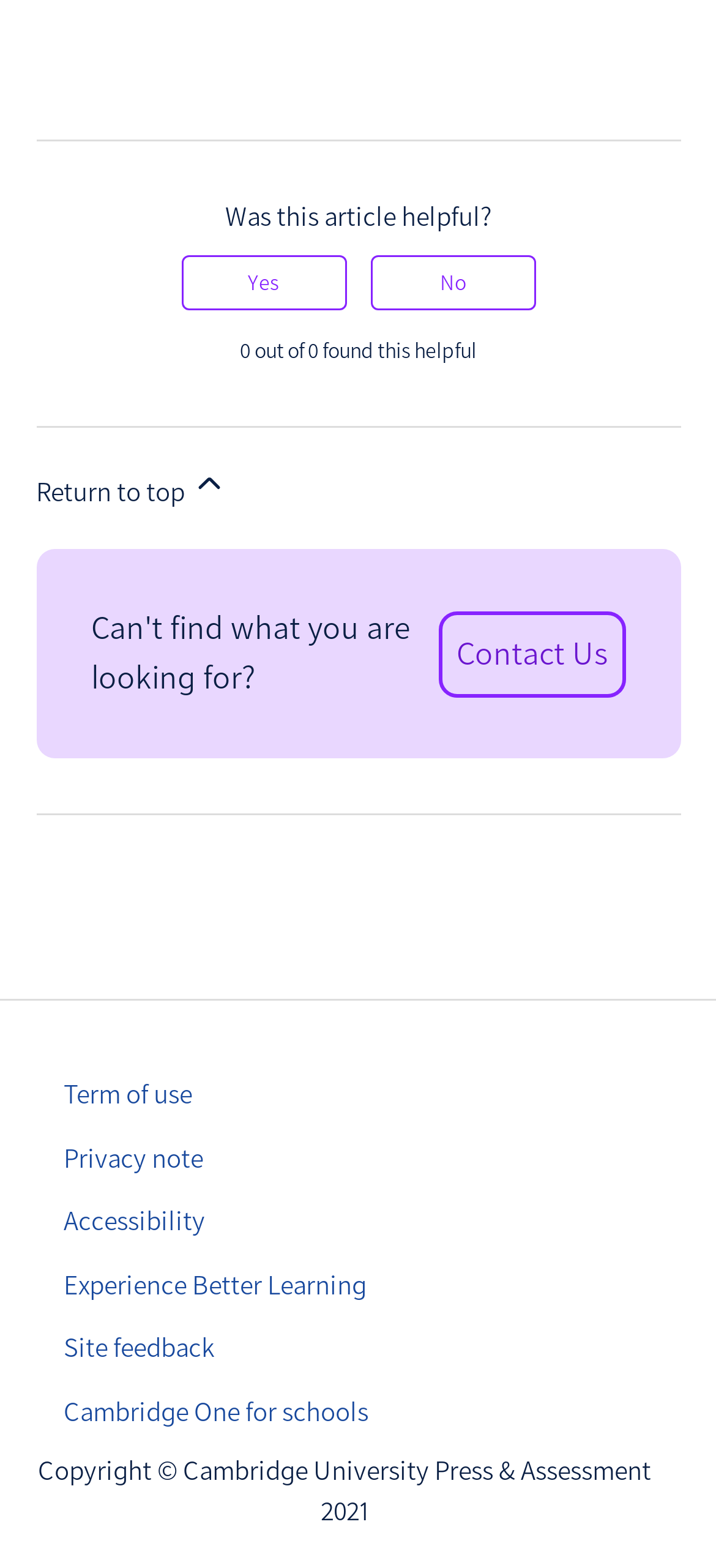Show the bounding box coordinates of the element that should be clicked to complete the task: "Like the post by AliveTable".

None